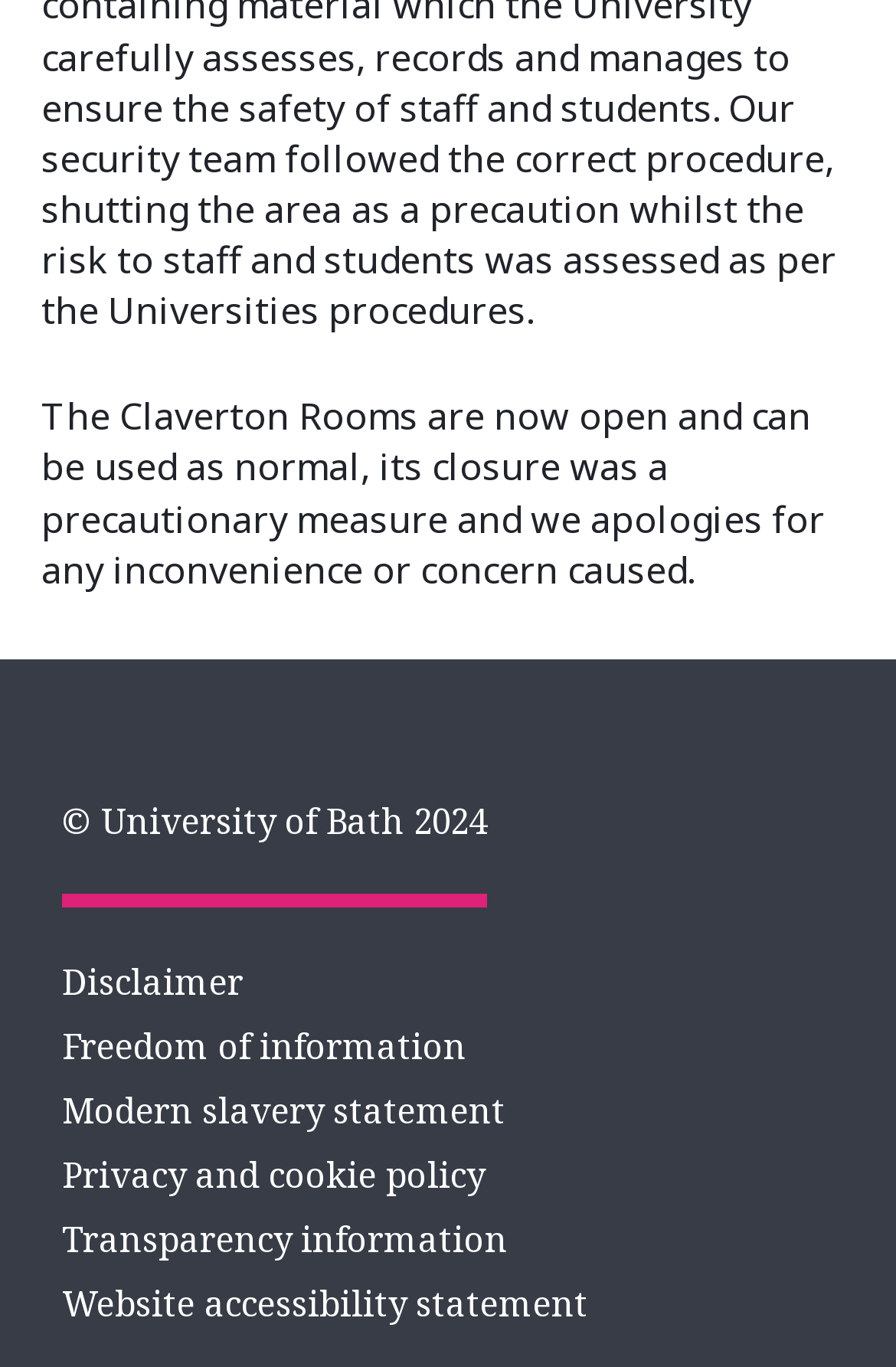What is the purpose of the message at the top of the webpage?
Ensure your answer is thorough and detailed.

The purpose of the message at the top of the webpage is to apologize for any inconvenience or concern caused by the precautionary closure of The Claverton Rooms, as stated in the static text.